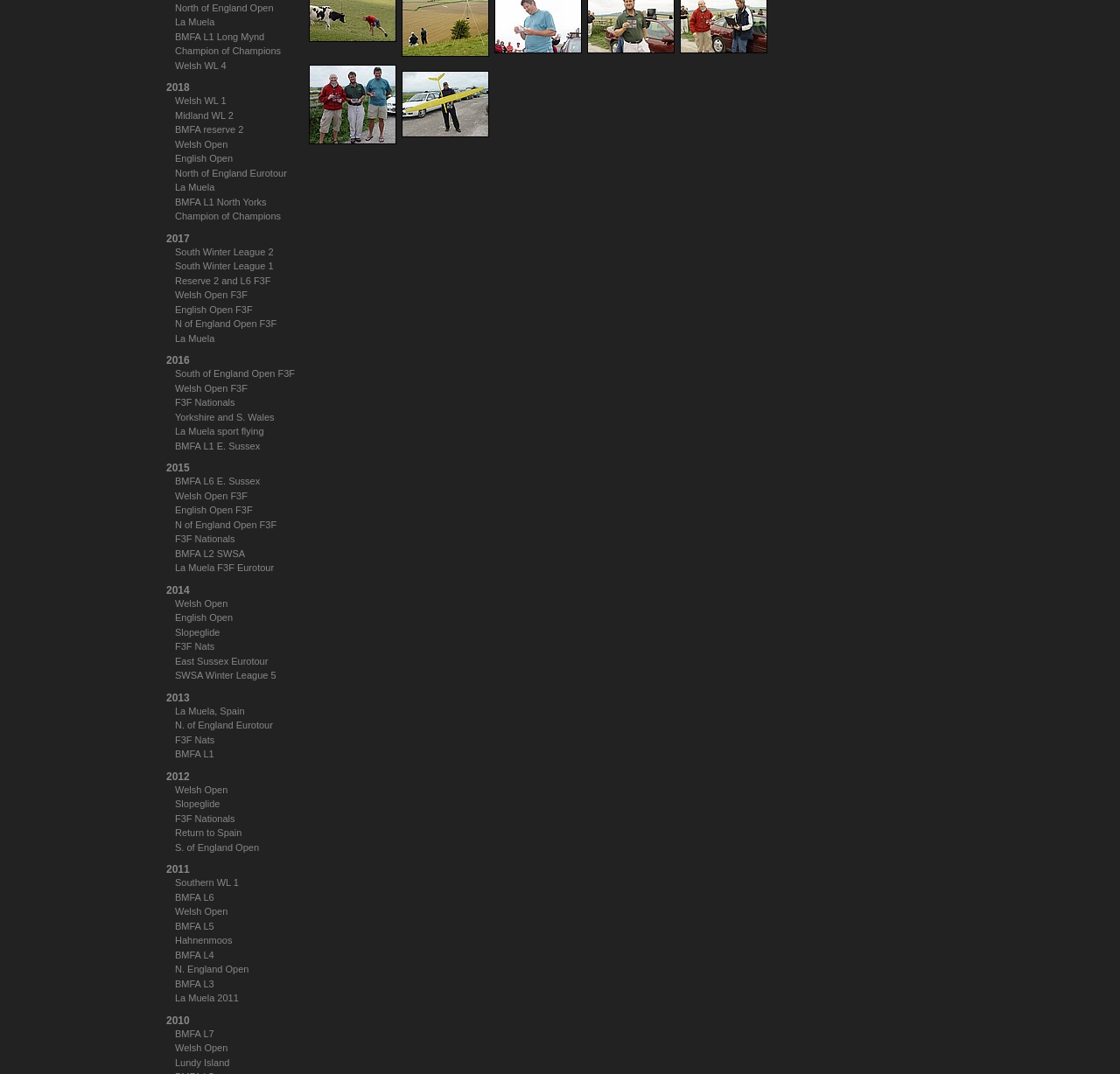Locate the UI element described by Session Victim and provide its bounding box coordinates. Use the format (top-left x, top-left y, bottom-right x, bottom-right y) with all values as floating point numbers between 0 and 1.

None